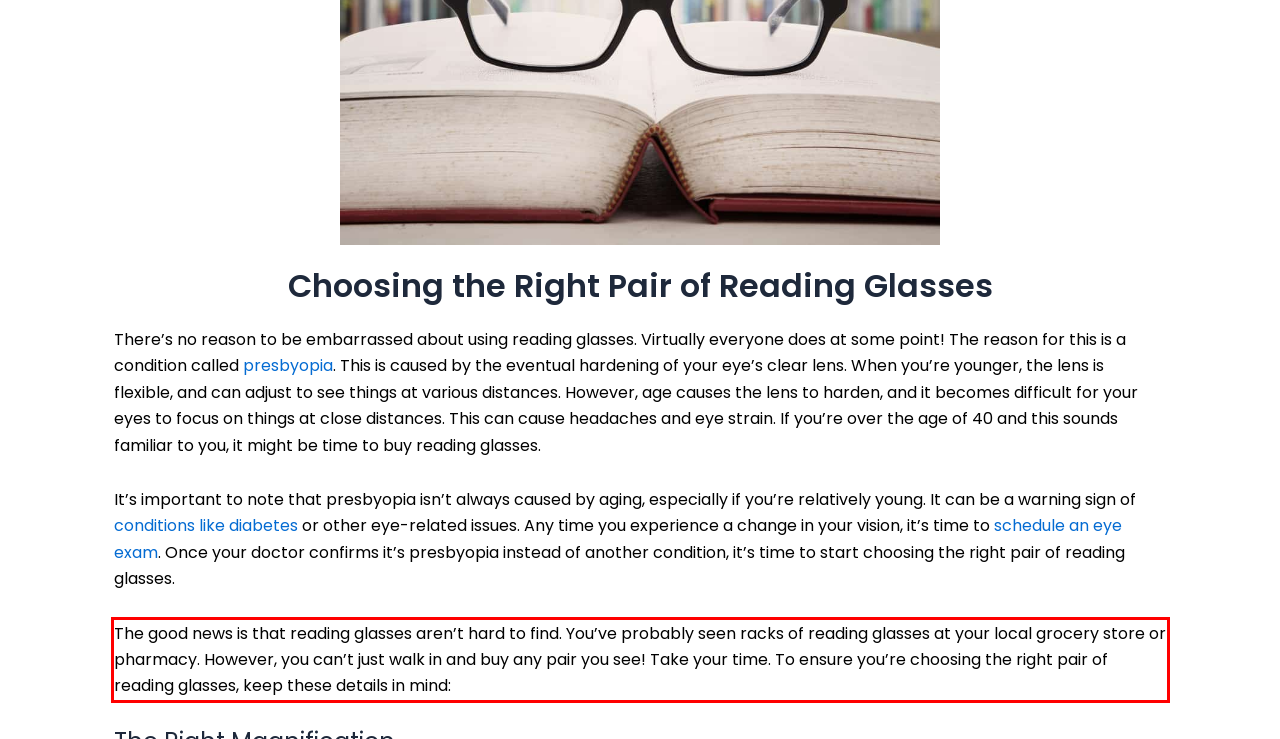You are looking at a screenshot of a webpage with a red rectangle bounding box. Use OCR to identify and extract the text content found inside this red bounding box.

The good news is that reading glasses aren’t hard to find. You’ve probably seen racks of reading glasses at your local grocery store or pharmacy. However, you can’t just walk in and buy any pair you see! Take your time. To ensure you’re choosing the right pair of reading glasses, keep these details in mind: